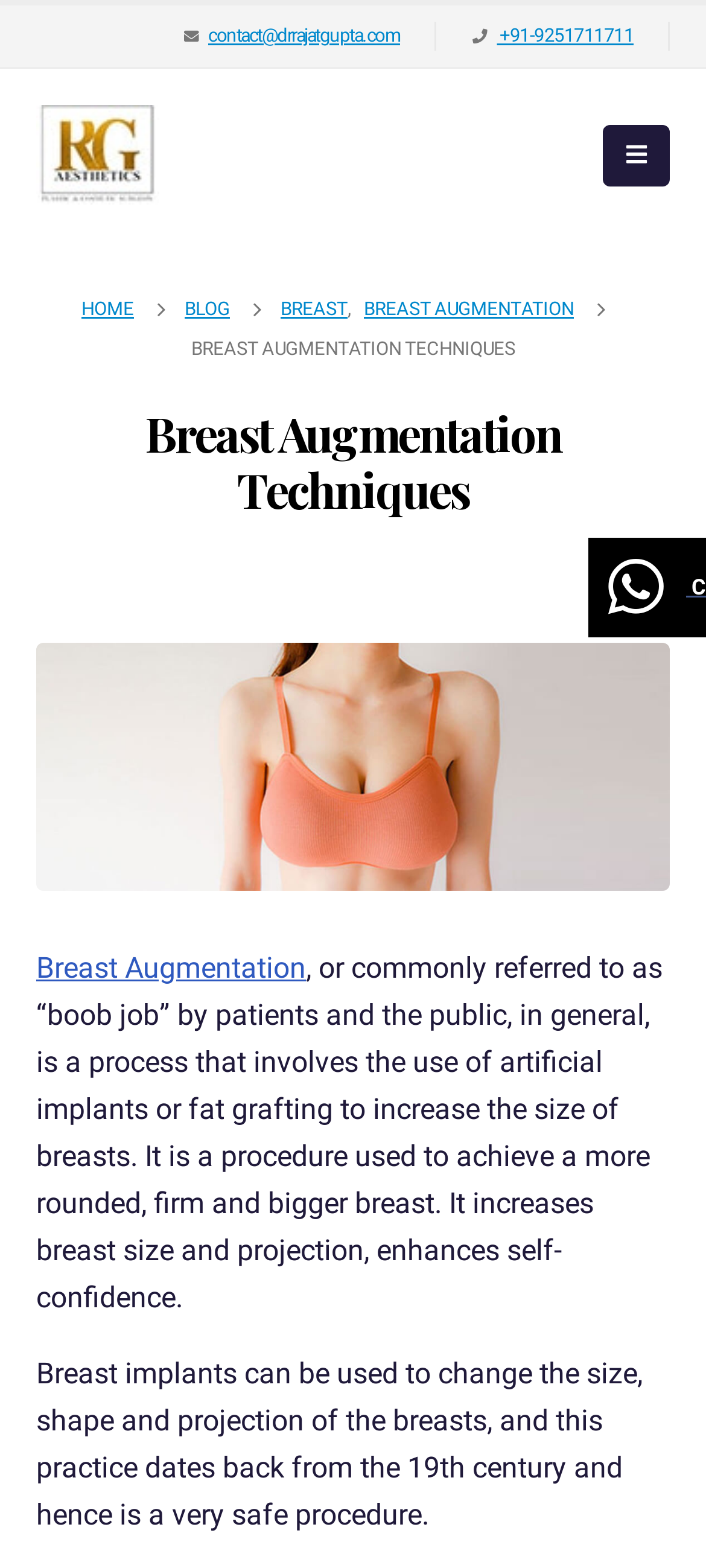What is the name of the plastic surgeon?
Based on the image, answer the question with as much detail as possible.

I found the name of the plastic surgeon by looking at the top-left corner of the webpage, where the logo or profile picture is usually placed. The name is displayed as a link, and its bounding box coordinates are [0.051, 0.067, 0.226, 0.13].